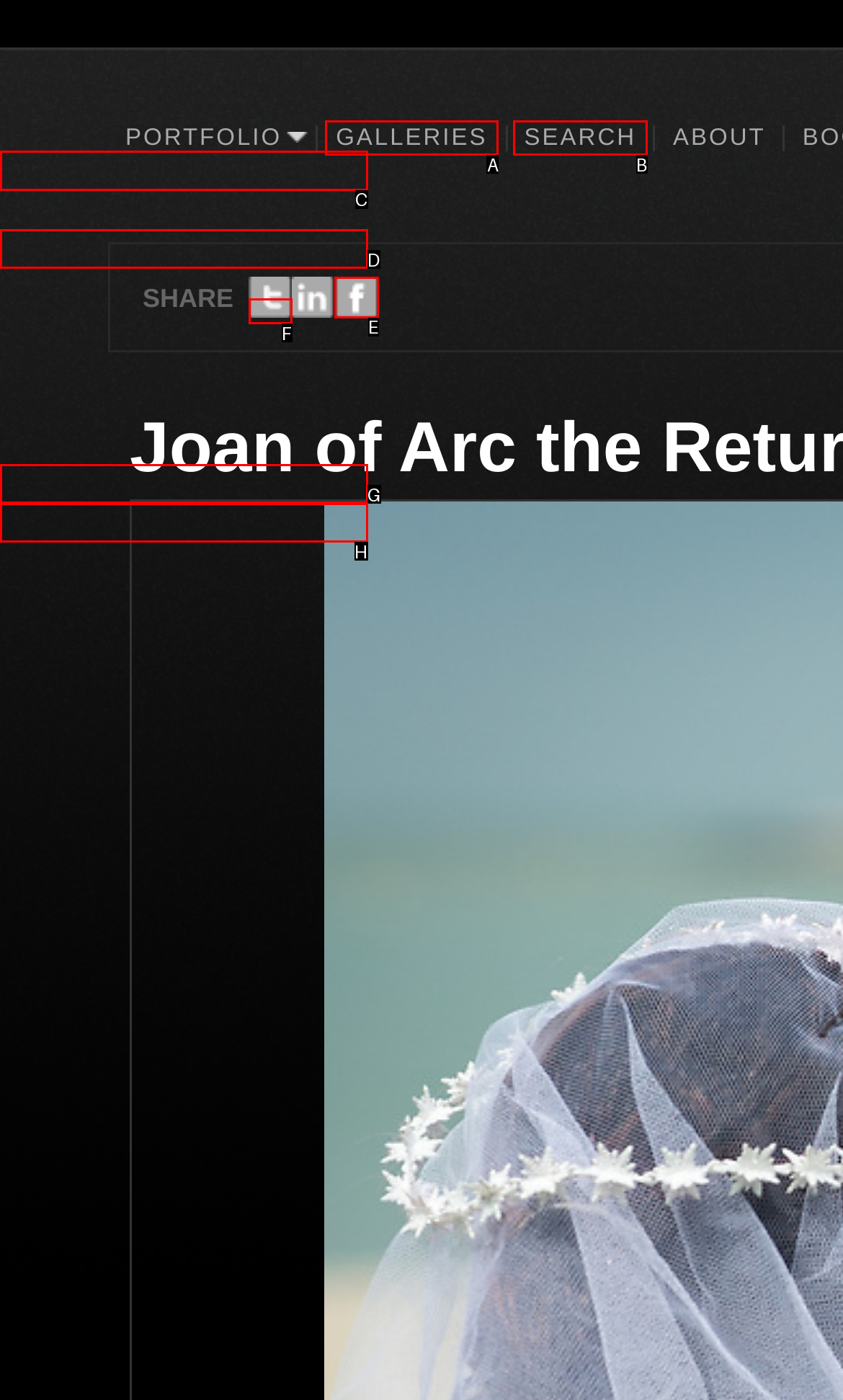Look at the highlighted elements in the screenshot and tell me which letter corresponds to the task: share on facebook.

E